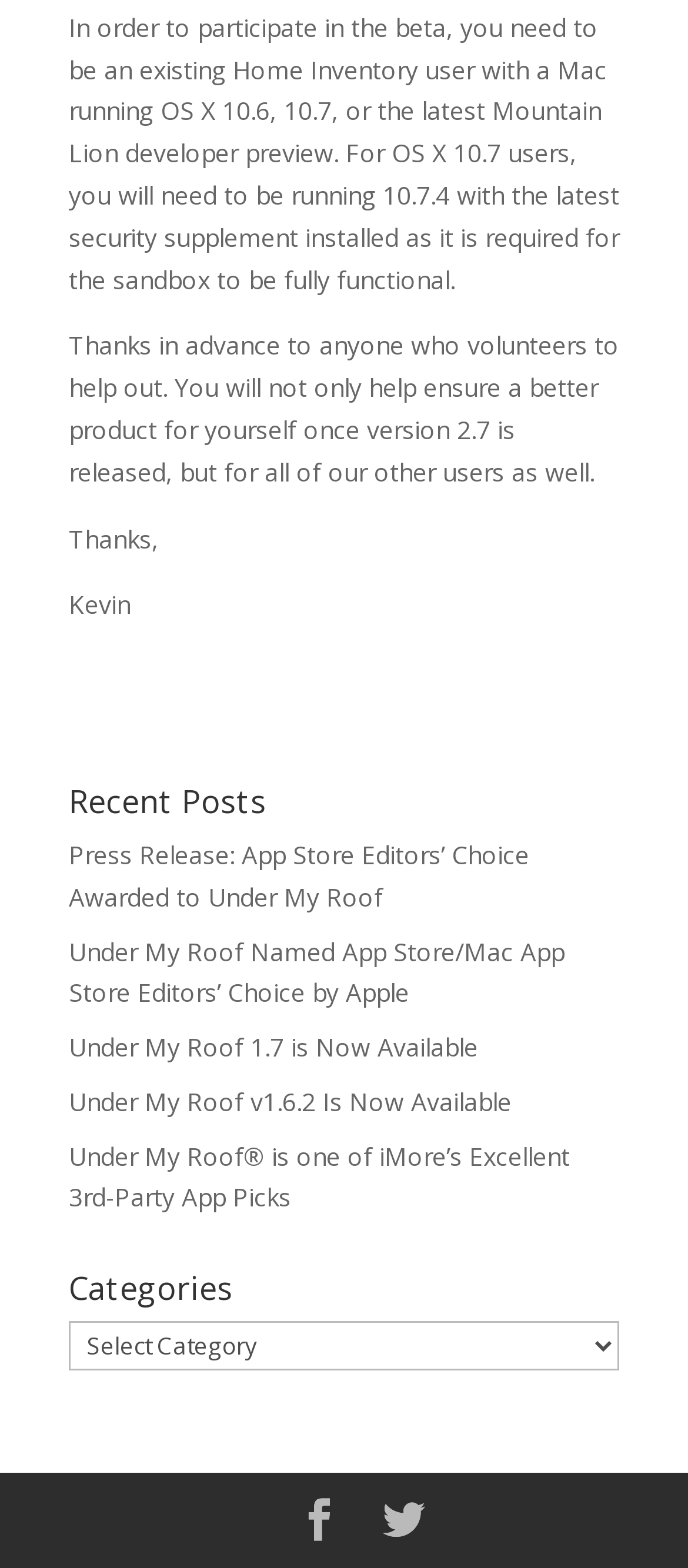Locate the bounding box coordinates of the area to click to fulfill this instruction: "Select a category". The bounding box should be presented as four float numbers between 0 and 1, in the order [left, top, right, bottom].

[0.1, 0.843, 0.9, 0.874]